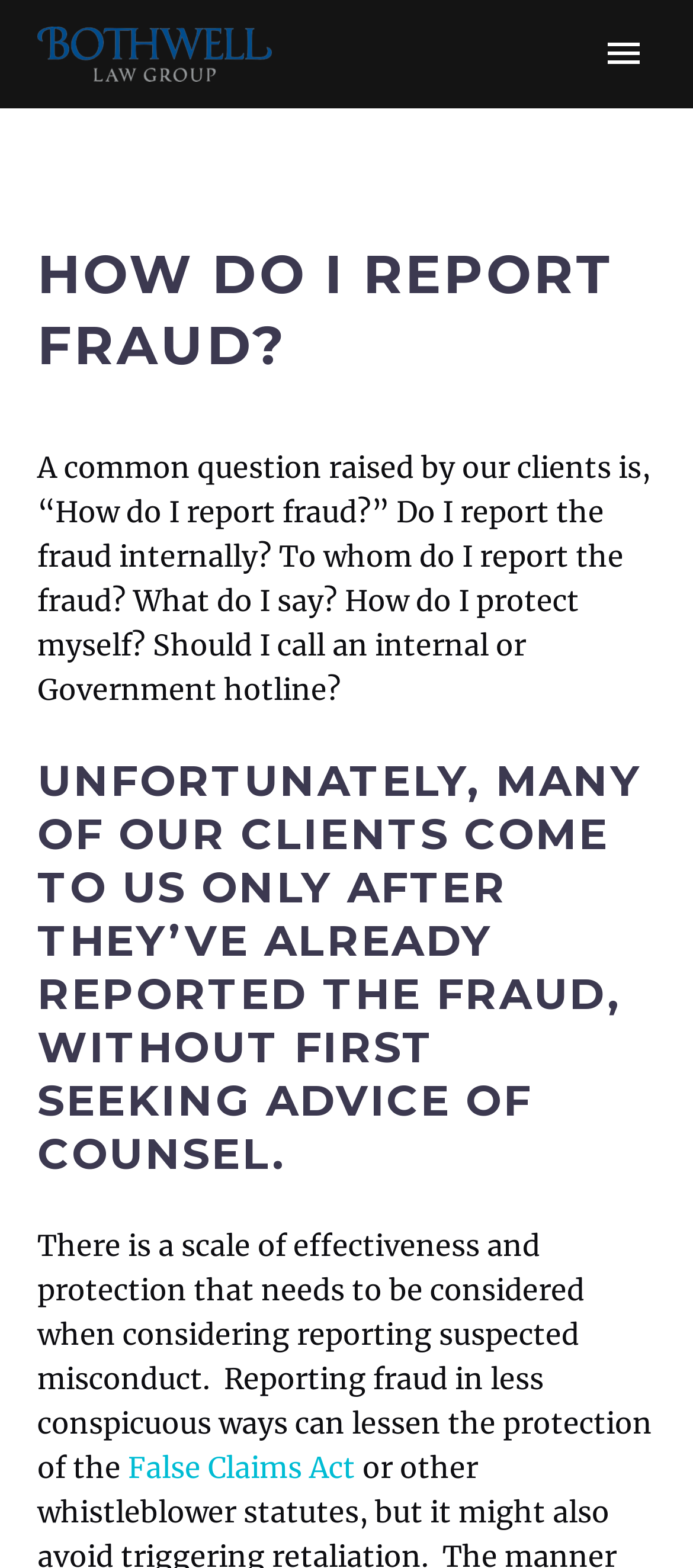Determine the bounding box coordinates for the UI element described. Format the coordinates as (top-left x, top-left y, bottom-right x, bottom-right y) and ensure all values are between 0 and 1. Element description: value="s"

[0.713, 0.464, 0.815, 0.509]